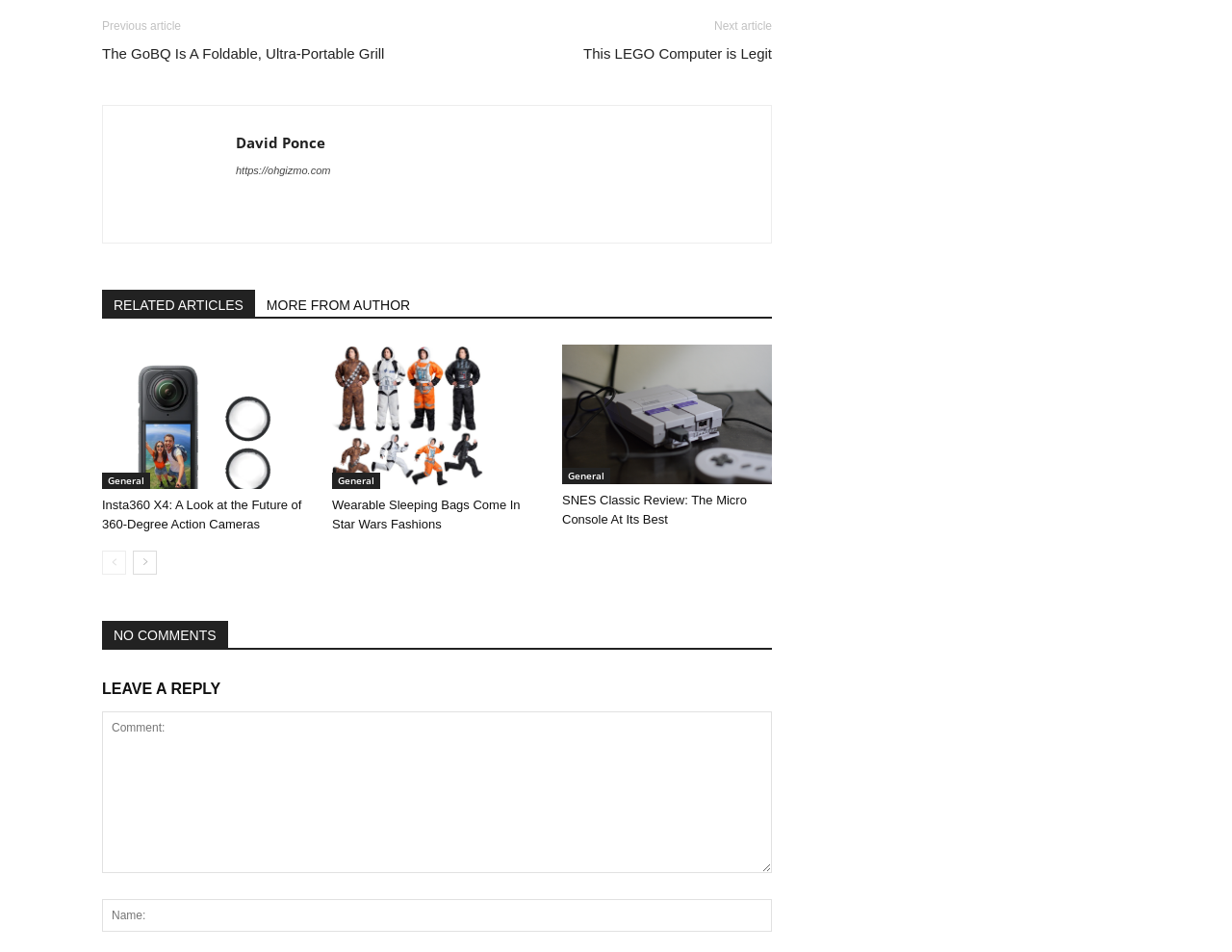Identify the bounding box of the UI element that matches this description: "RELATED ARTICLES".

[0.083, 0.304, 0.207, 0.332]